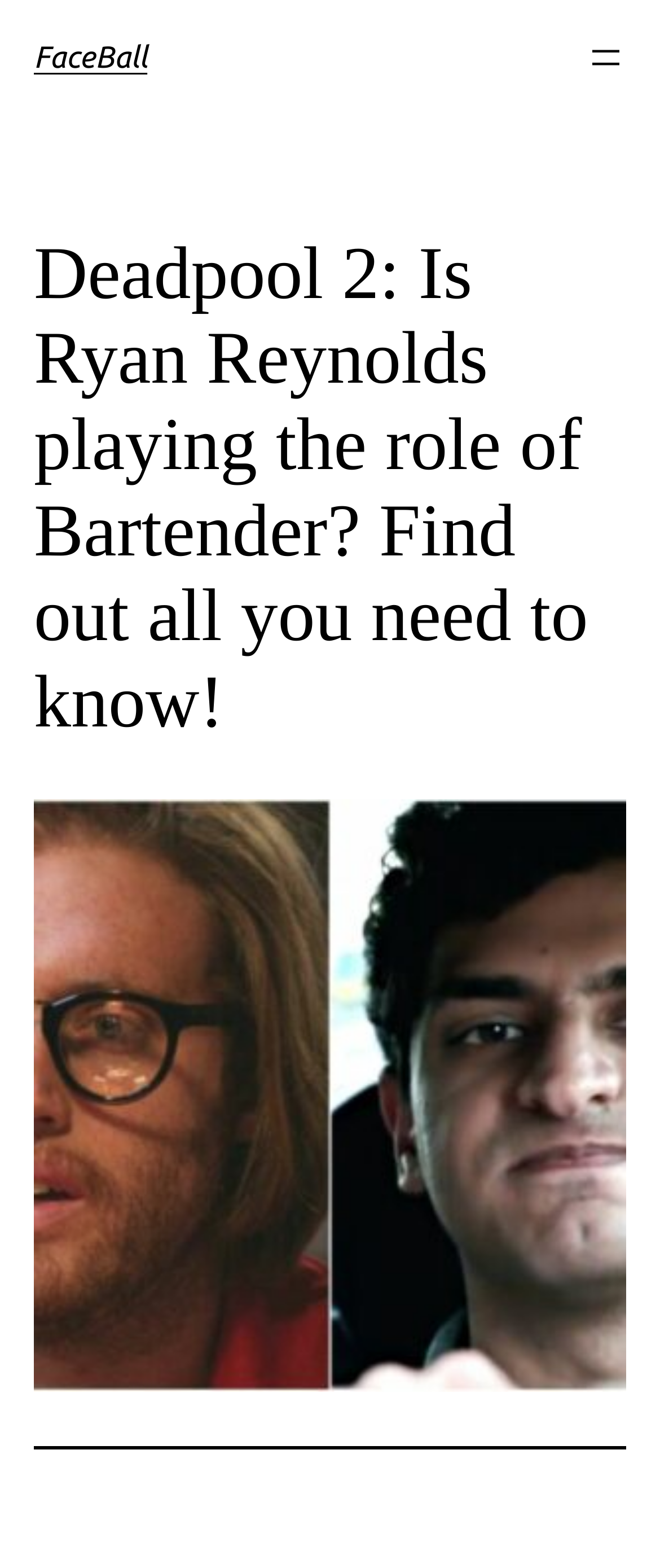Reply to the question with a single word or phrase:
Is the webpage divided into sections?

Yes